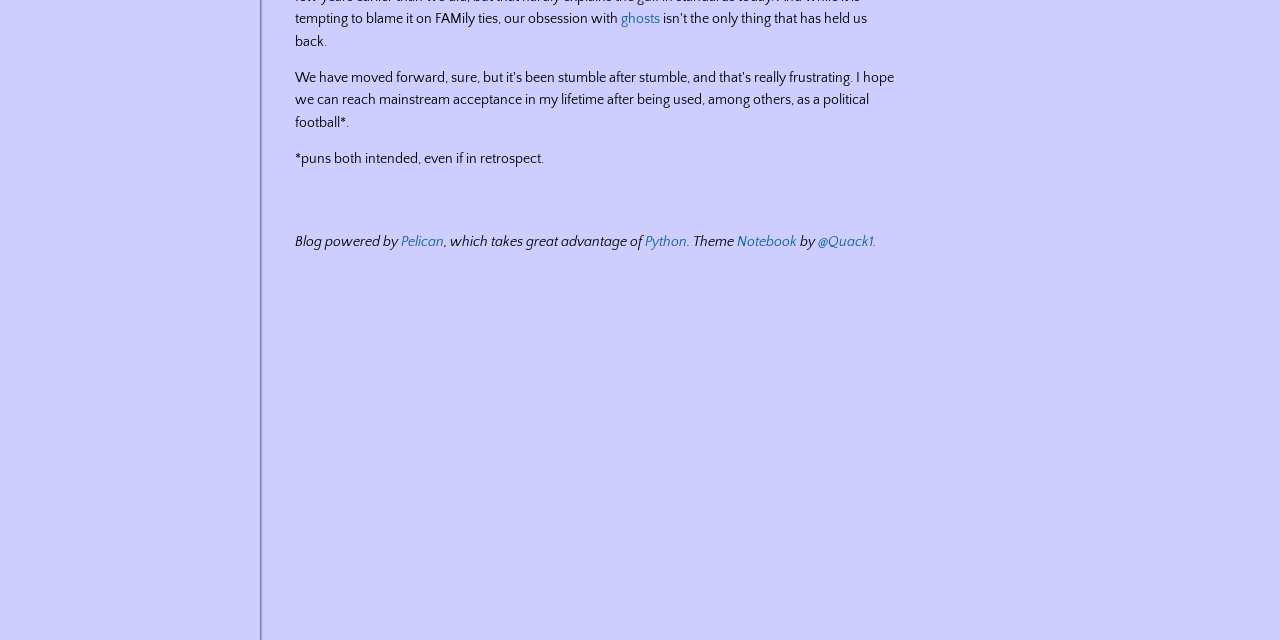Given the description: "Notebook", determine the bounding box coordinates of the UI element. The coordinates should be formatted as four float numbers between 0 and 1, [left, top, right, bottom].

[0.576, 0.365, 0.623, 0.39]